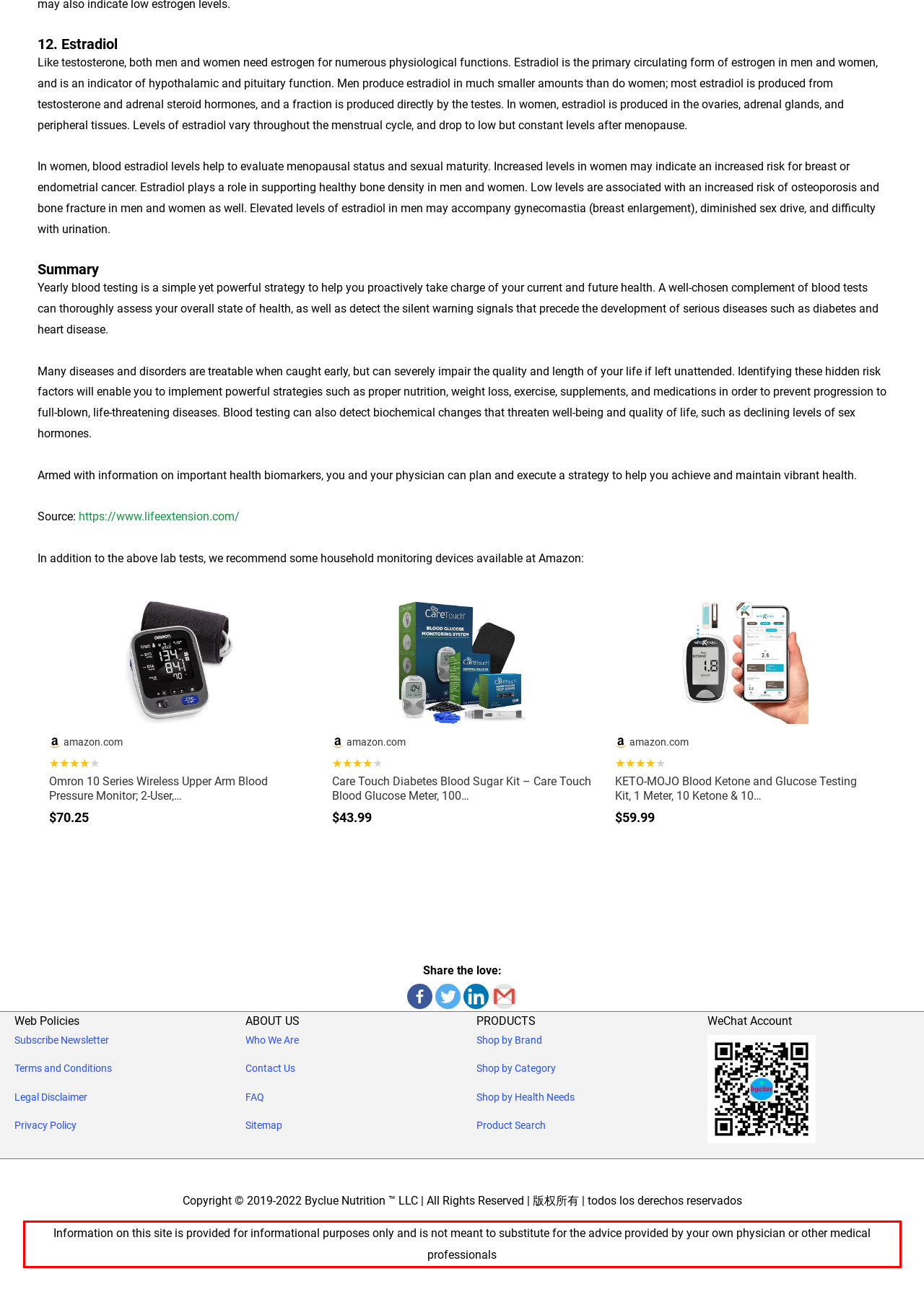Extract and provide the text found inside the red rectangle in the screenshot of the webpage.

Information on this site is provided for informational purposes only and is not meant to substitute for the advice provided by your own physician or other medical professionals